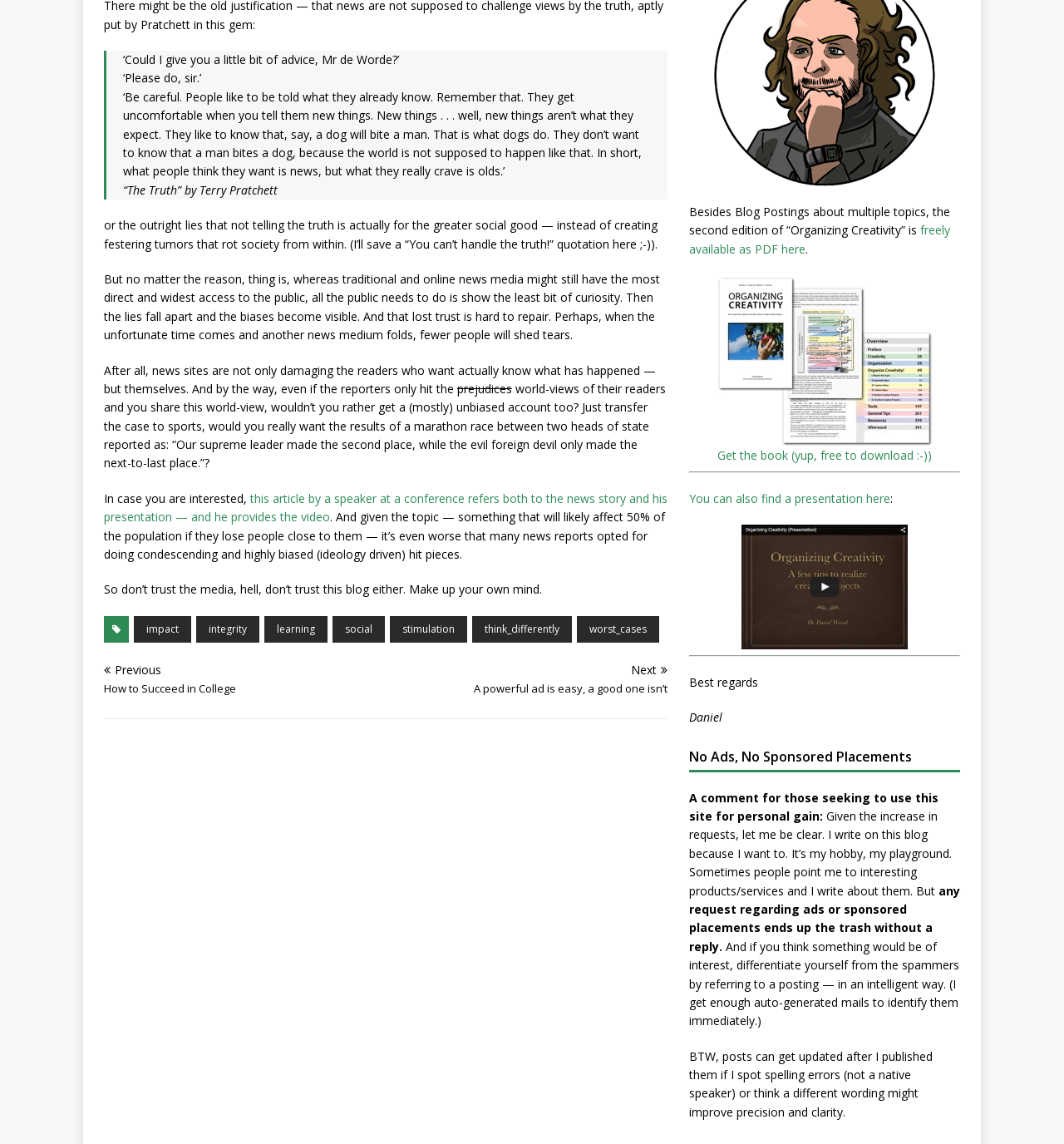Locate and provide the bounding box coordinates for the HTML element that matches this description: "learning".

[0.248, 0.538, 0.308, 0.562]